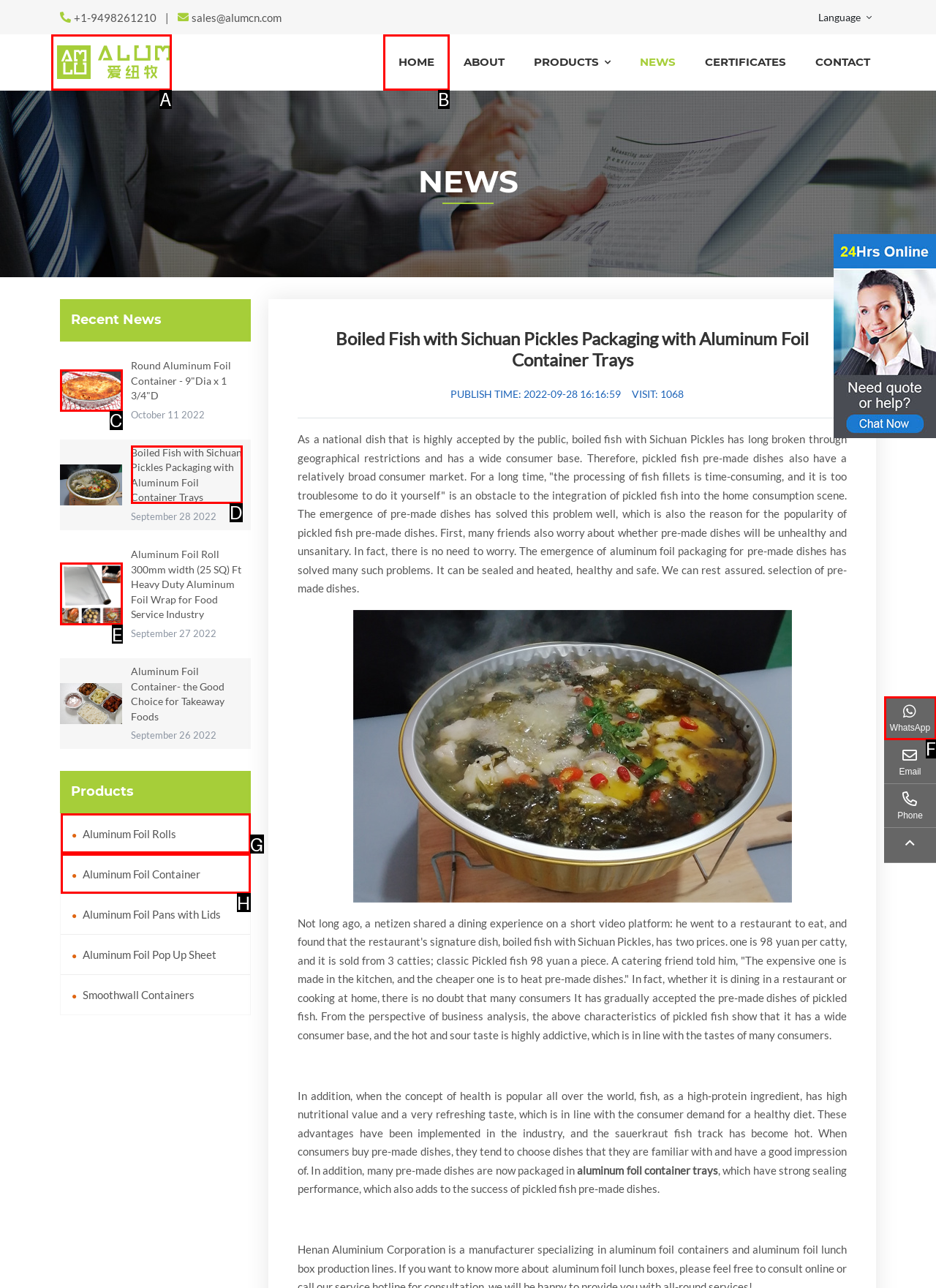Select the HTML element that needs to be clicked to perform the task: Visit the HOME page. Reply with the letter of the chosen option.

B